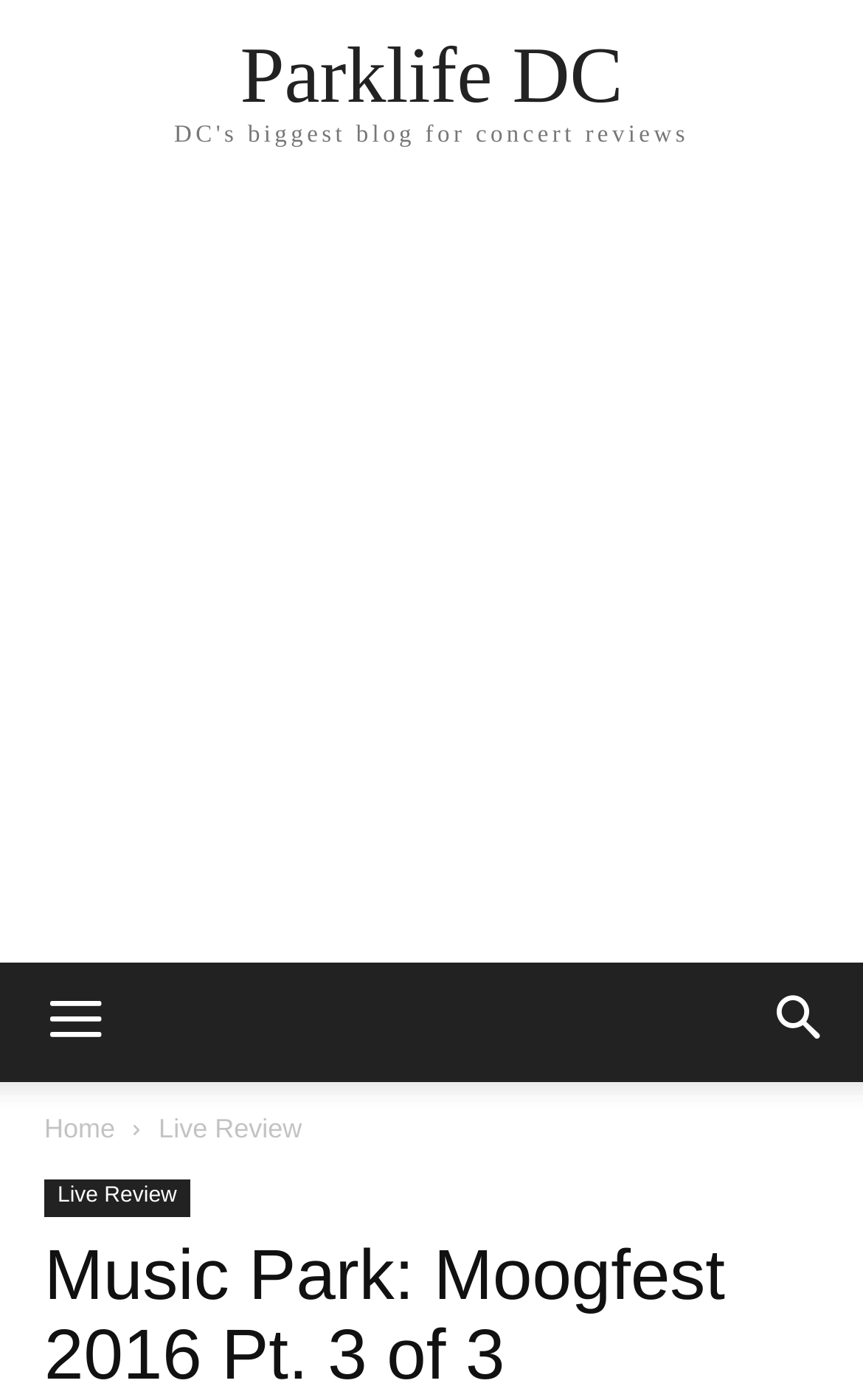Identify the bounding box coordinates for the UI element described as: "aria-label="mobile-toggle"". The coordinates should be provided as four floats between 0 and 1: [left, top, right, bottom].

[0.005, 0.688, 0.169, 0.773]